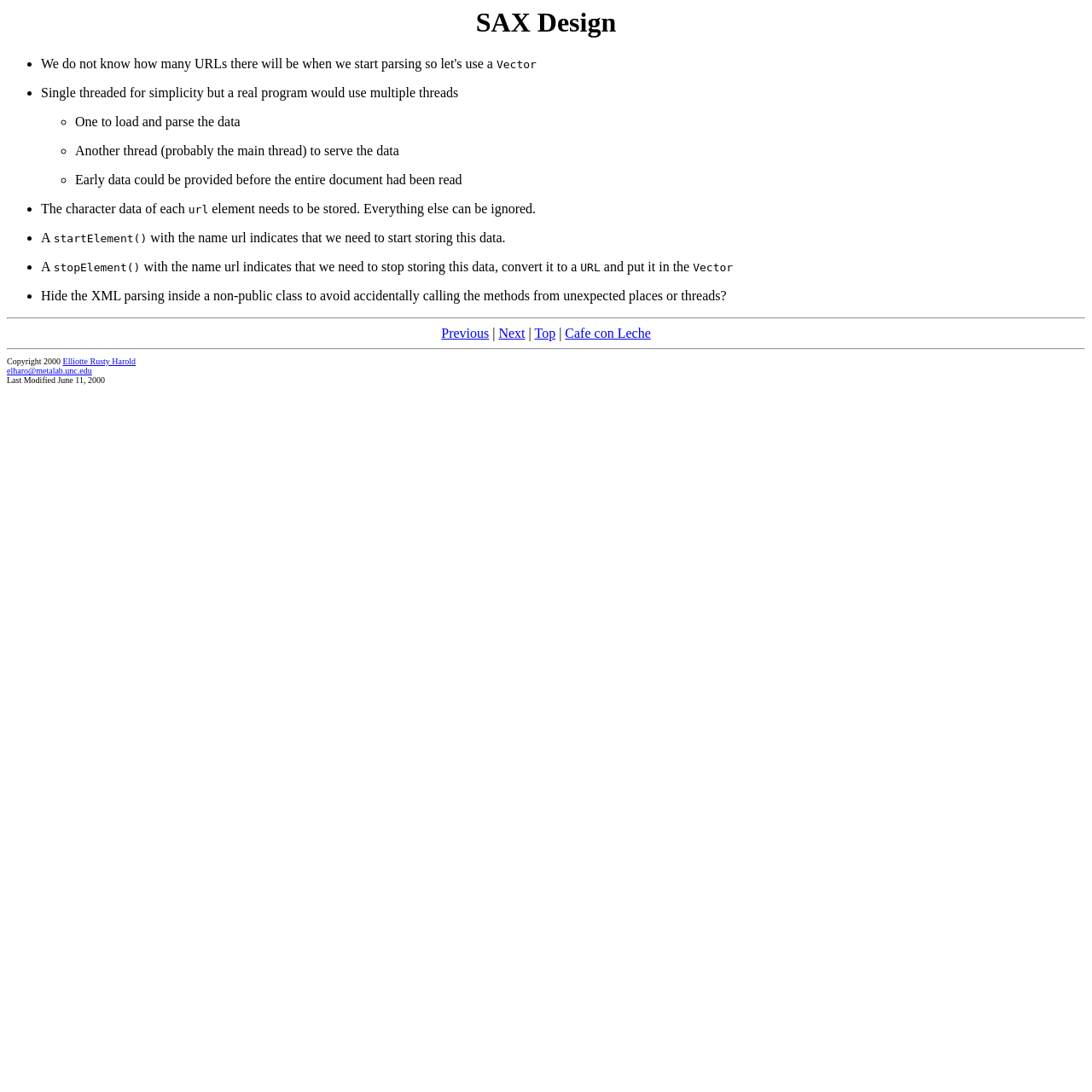Provide the bounding box coordinates of the HTML element described by the text: "elharo@metalab.unc.edu".

[0.006, 0.335, 0.084, 0.344]